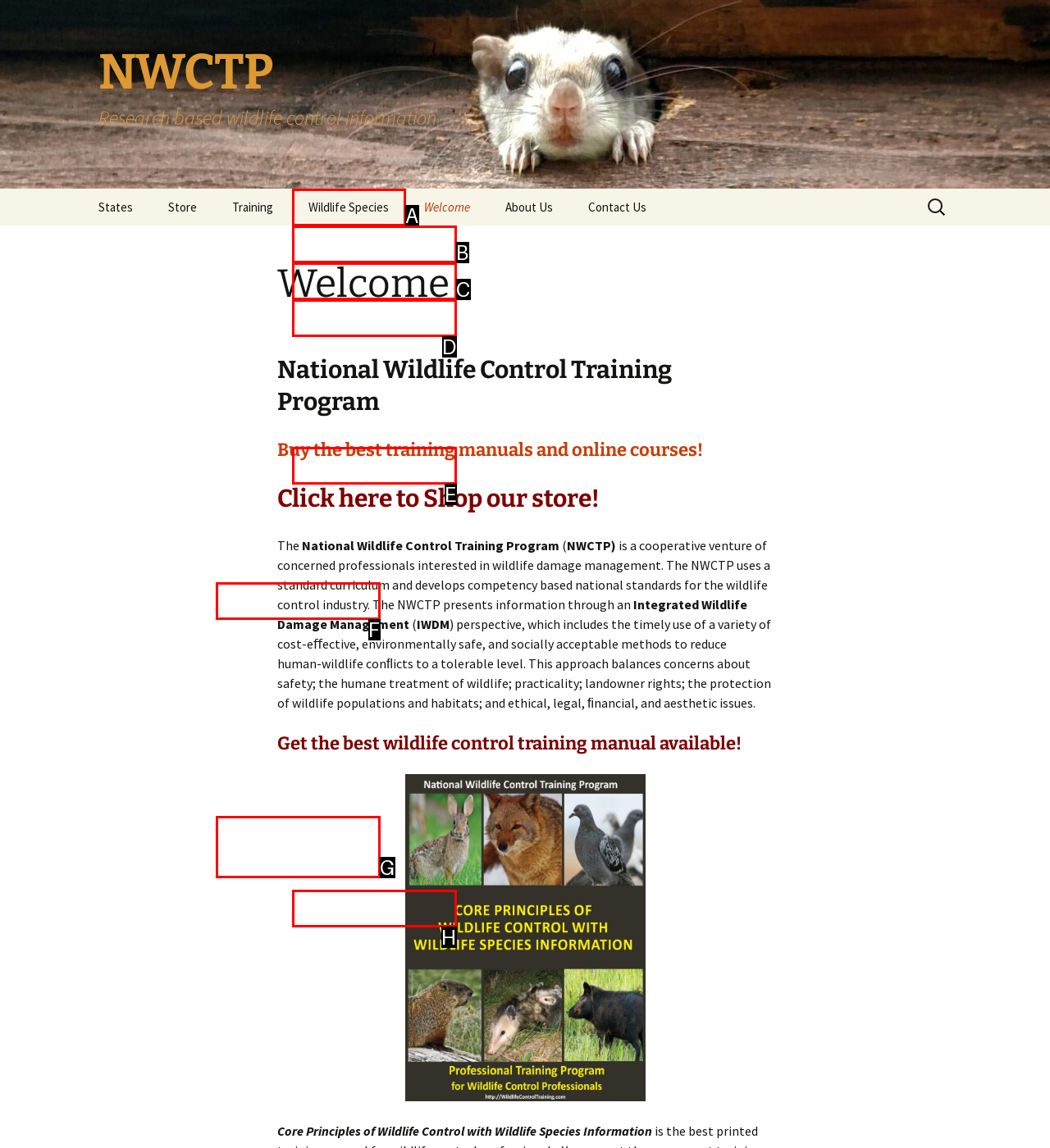Identify which HTML element matches the description: PreviousBAND OF MAYORS
Provide your answer in the form of the letter of the correct option from the listed choices.

None